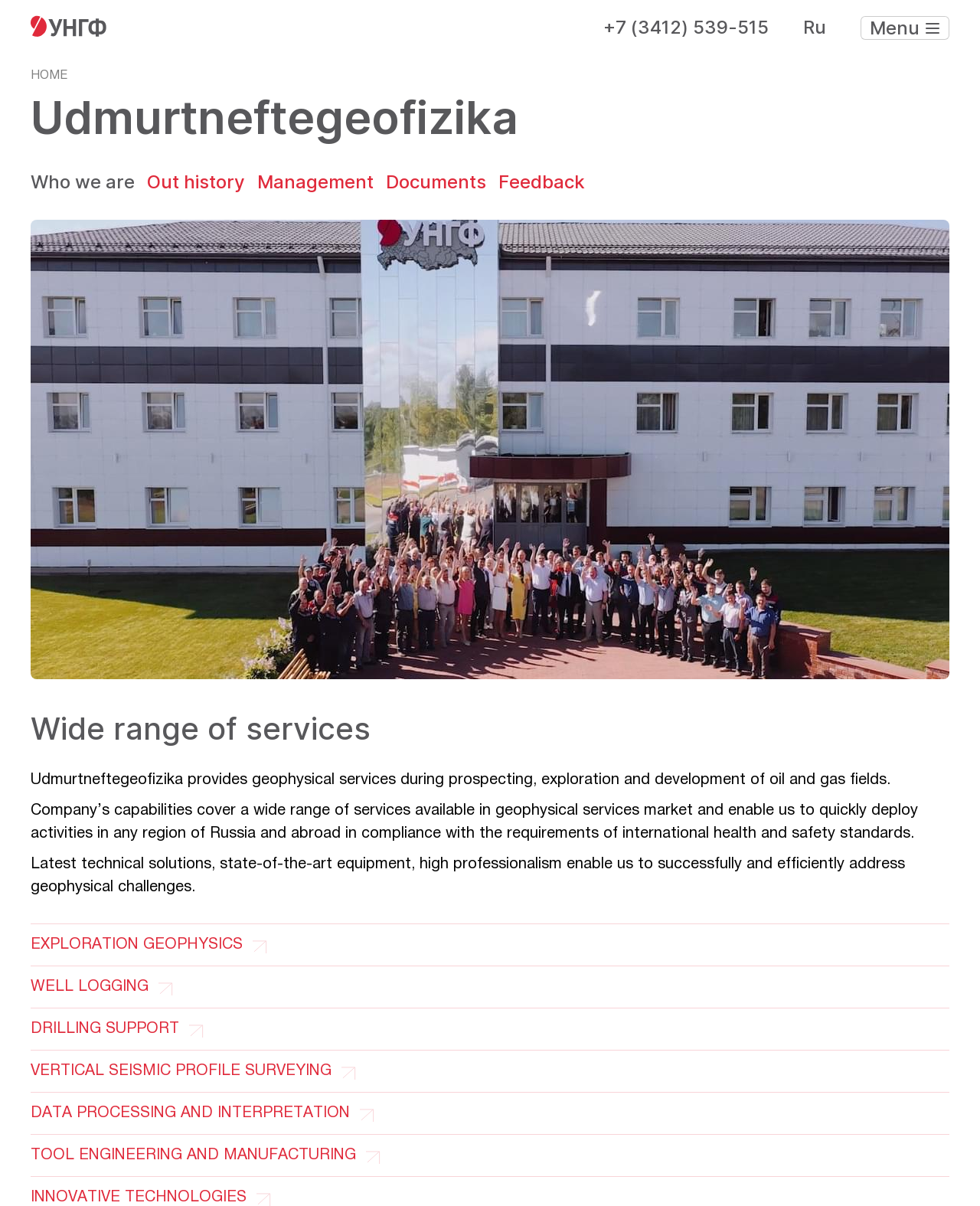Please identify the bounding box coordinates of the element that needs to be clicked to execute the following command: "Explore EXPLORATION GEOPHYSICS". Provide the bounding box using four float numbers between 0 and 1, formatted as [left, top, right, bottom].

[0.031, 0.778, 0.248, 0.789]